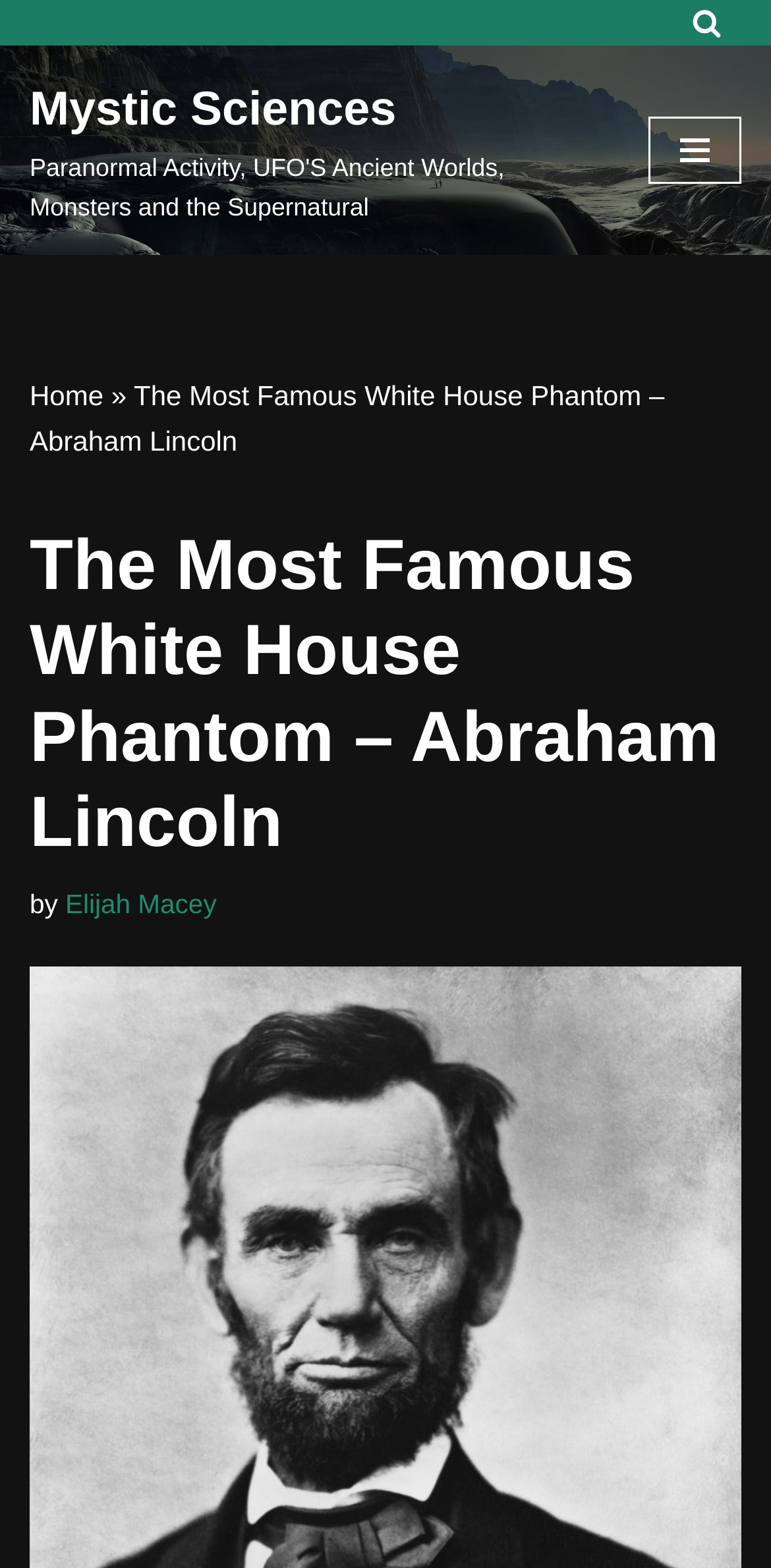What is the main topic of this webpage?
Using the visual information, respond with a single word or phrase.

Abraham Lincoln